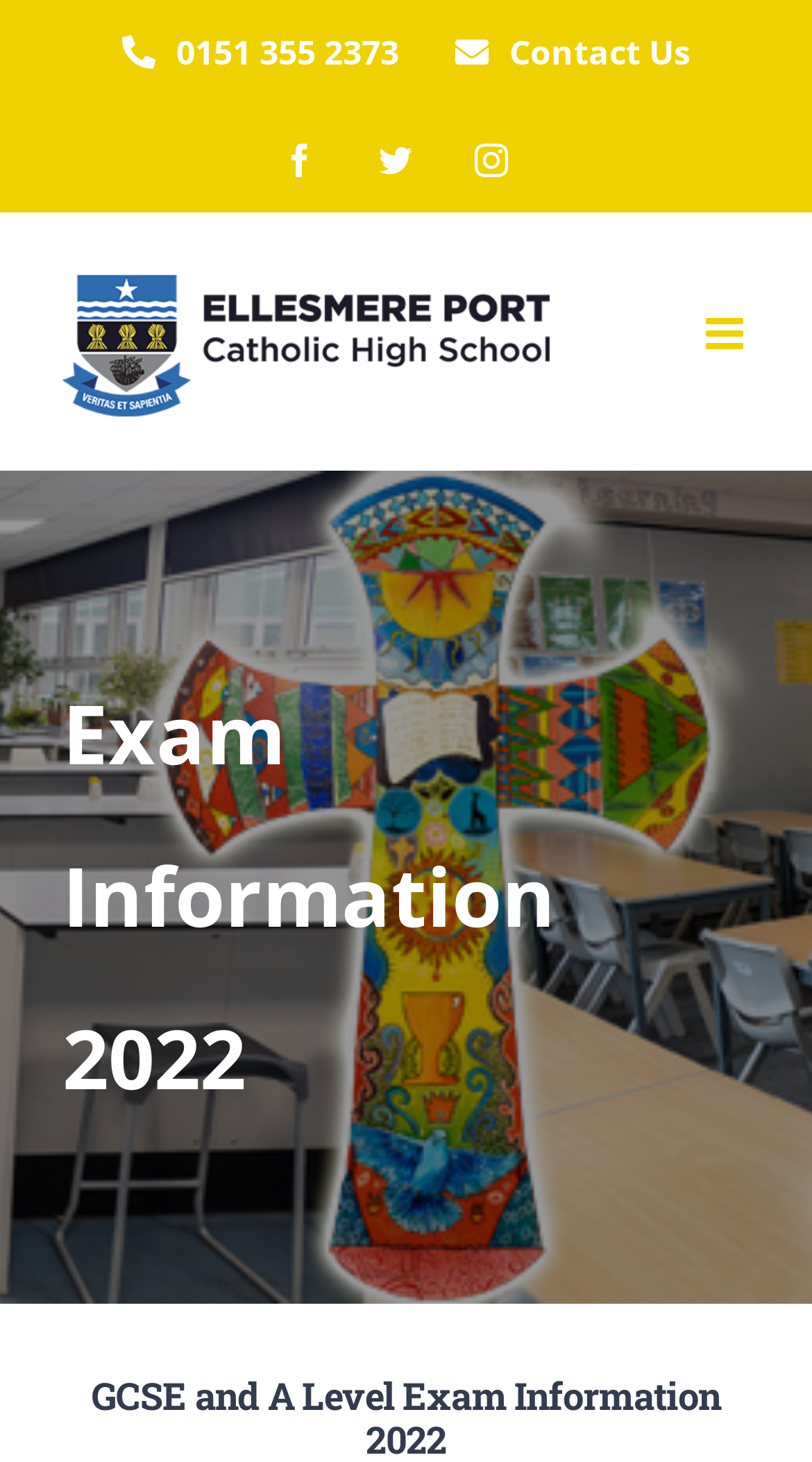Kindly determine the bounding box coordinates for the area that needs to be clicked to execute this instruction: "Visit Facebook page".

[0.349, 0.098, 0.39, 0.121]